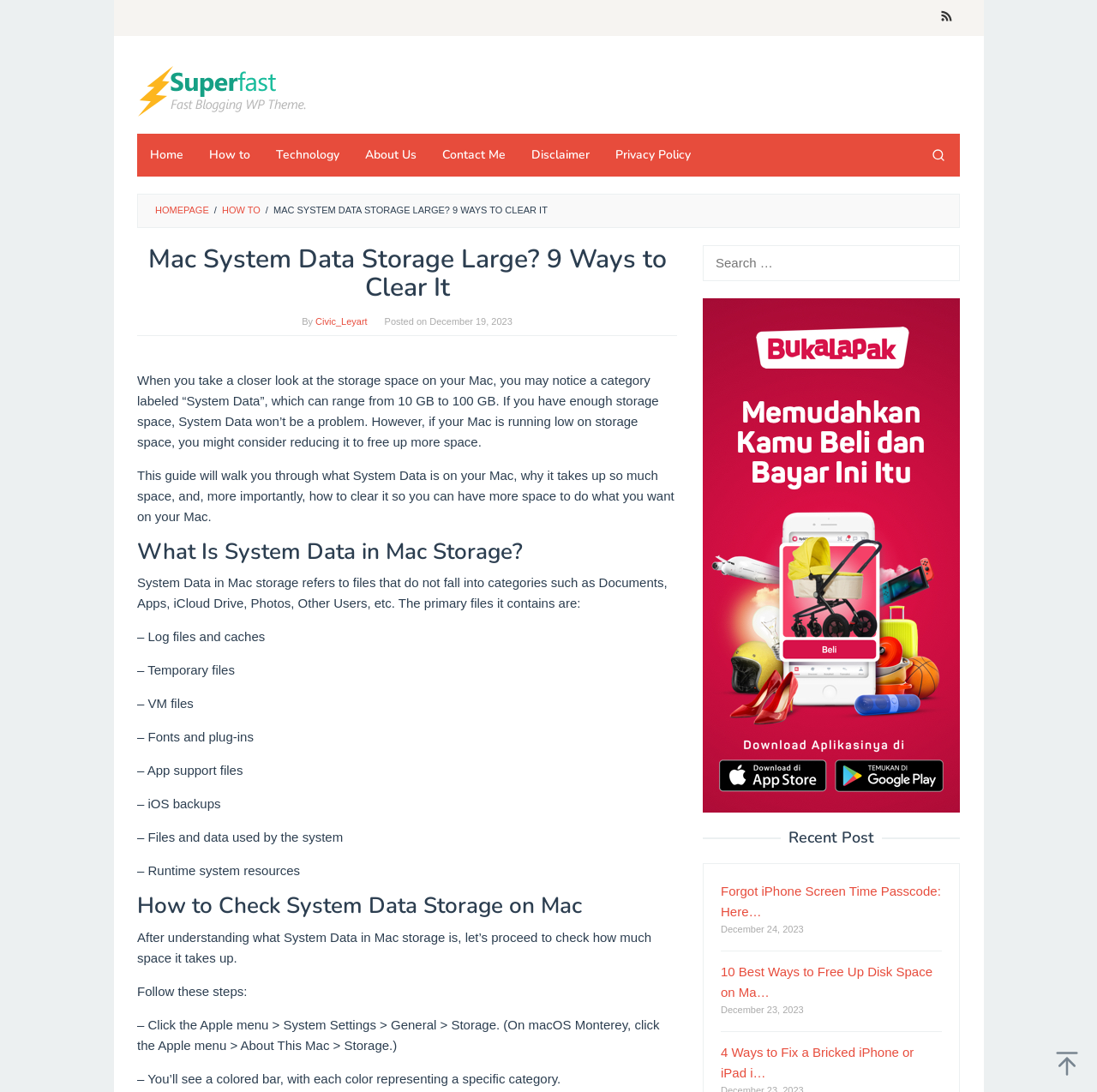What is System Data in Mac storage?
Give a detailed explanation using the information visible in the image.

According to the webpage, System Data in Mac storage refers to files that do not fall into categories such as Documents, Apps, iCloud Drive, Photos, Other Users, etc. The primary files it contains are log files and caches, temporary files, VM files, fonts and plug-ins, app support files, iOS backups, files and data used by the system, and runtime system resources.